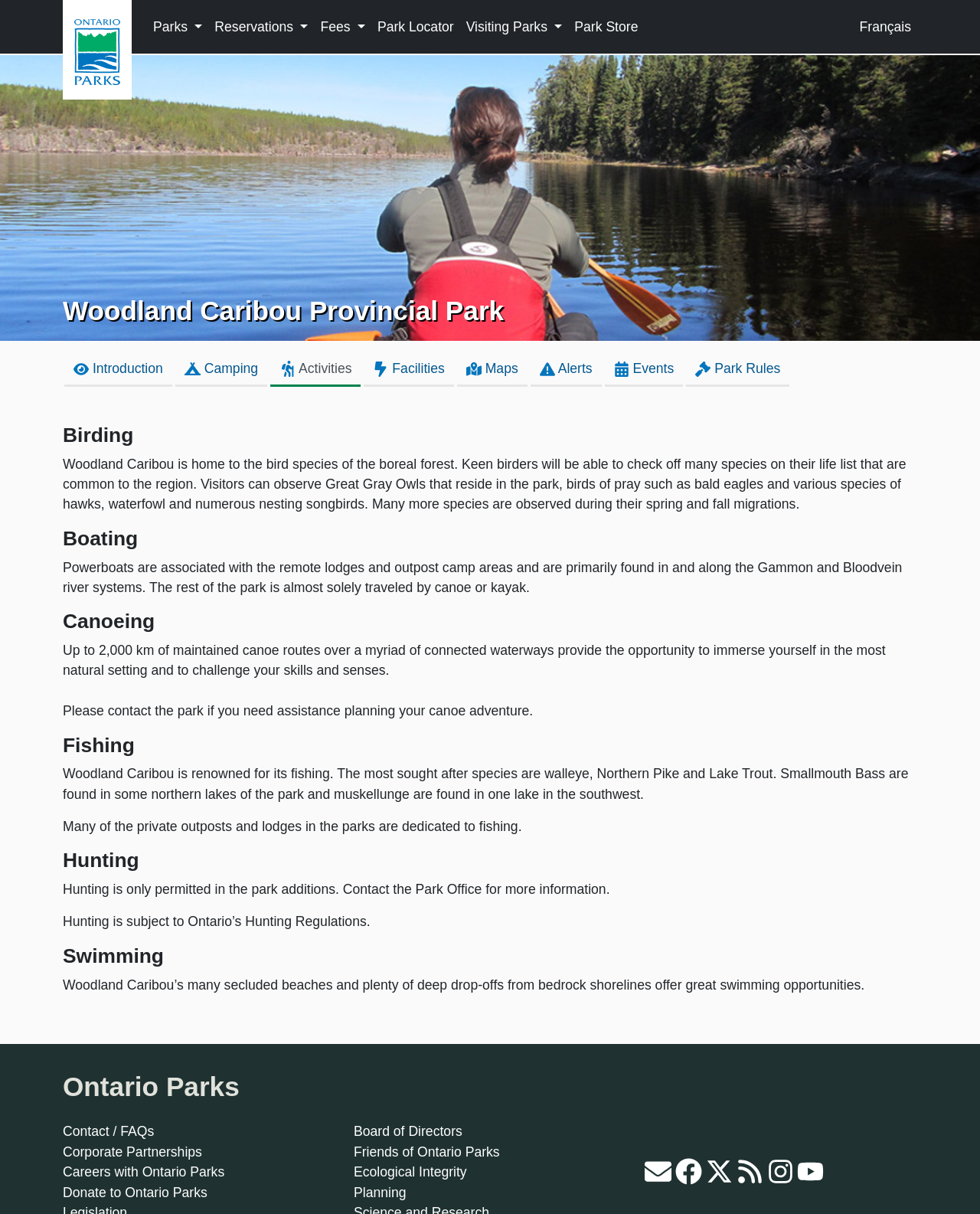What is the most sought-after fish species in the park?
Using the information presented in the image, please offer a detailed response to the question.

According to the text under the 'Fishing' heading, the most sought-after fish species in the park are walleye, Northern Pike, and Lake Trout.